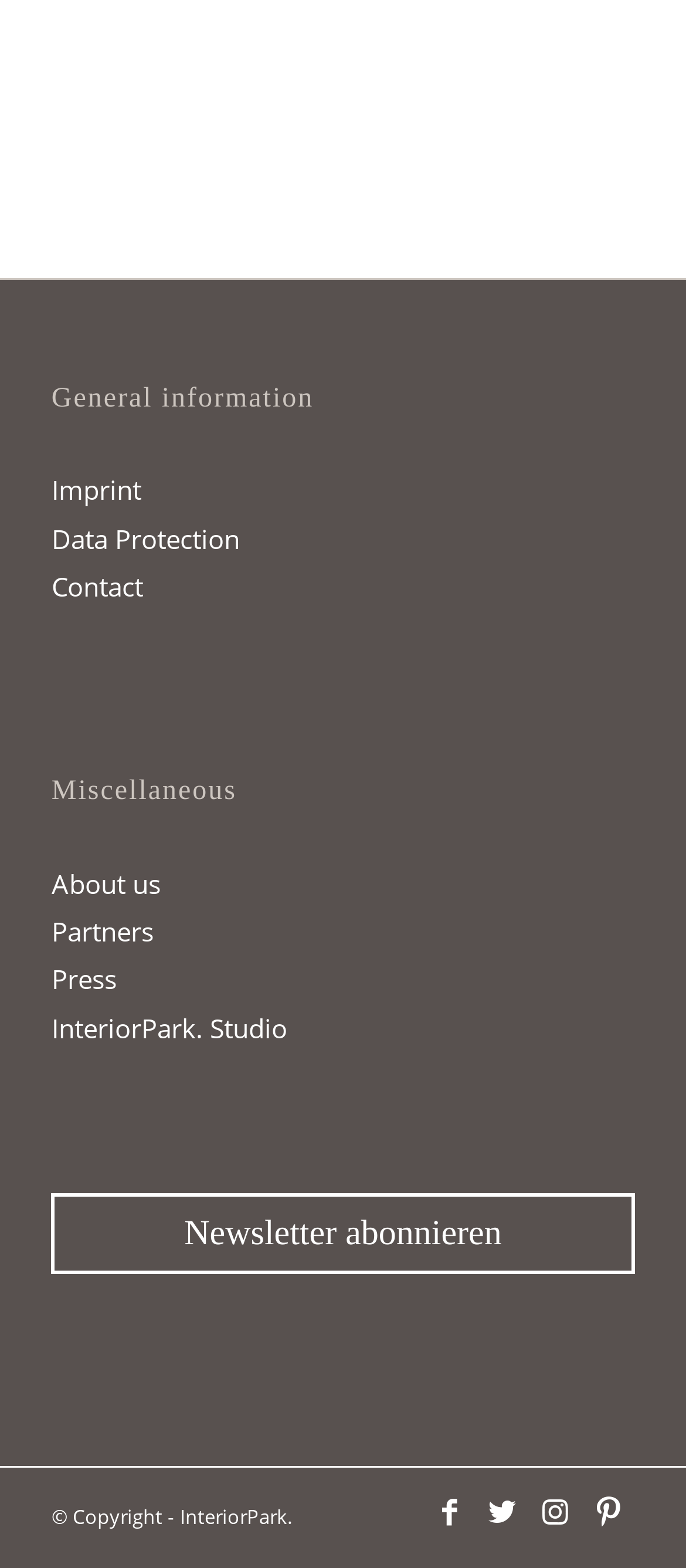Answer the question below with a single word or a brief phrase: 
How many social media links are at the bottom of the webpage?

4